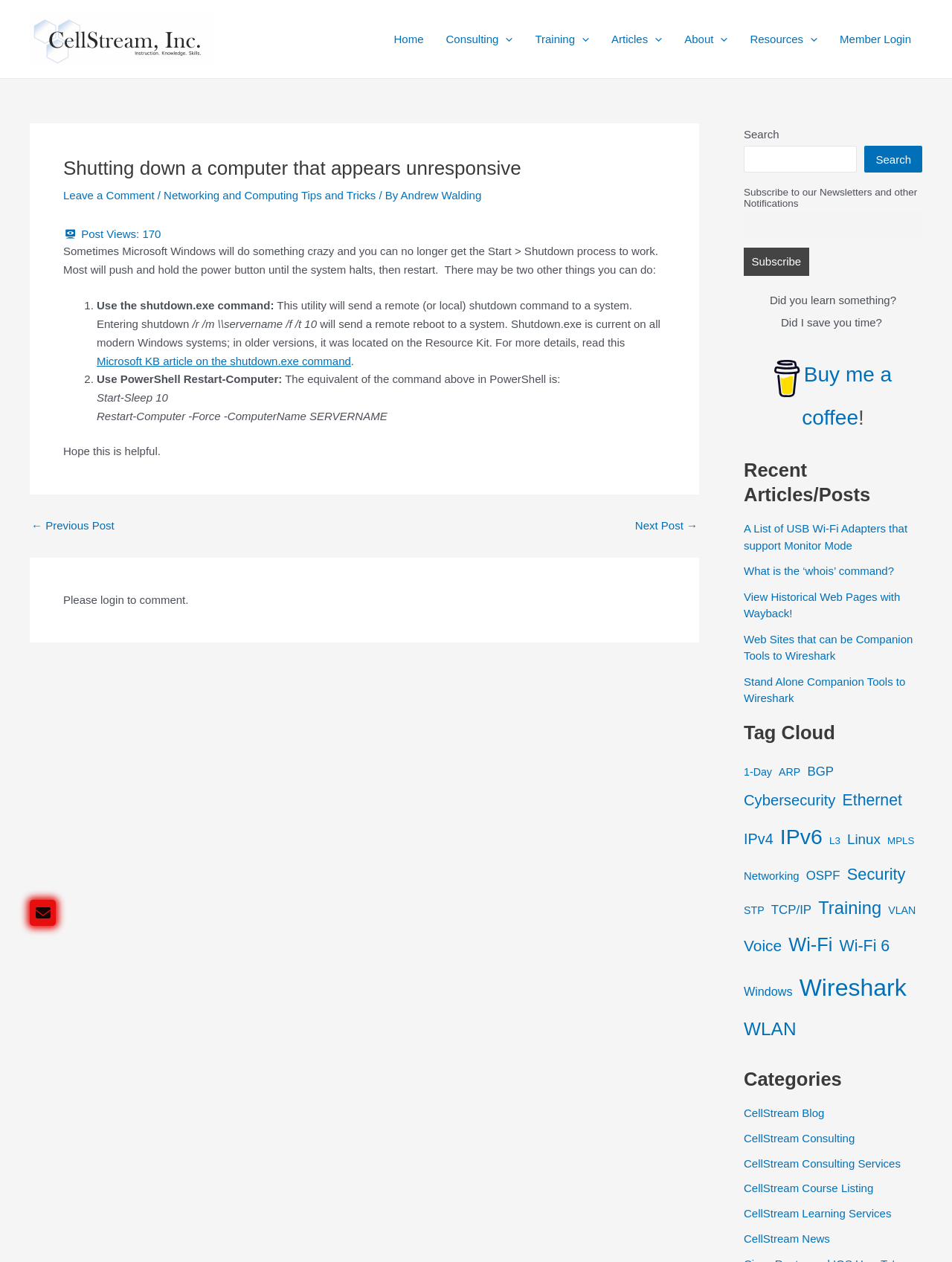Give a short answer to this question using one word or a phrase:
How many ways are mentioned to shut down a computer?

2